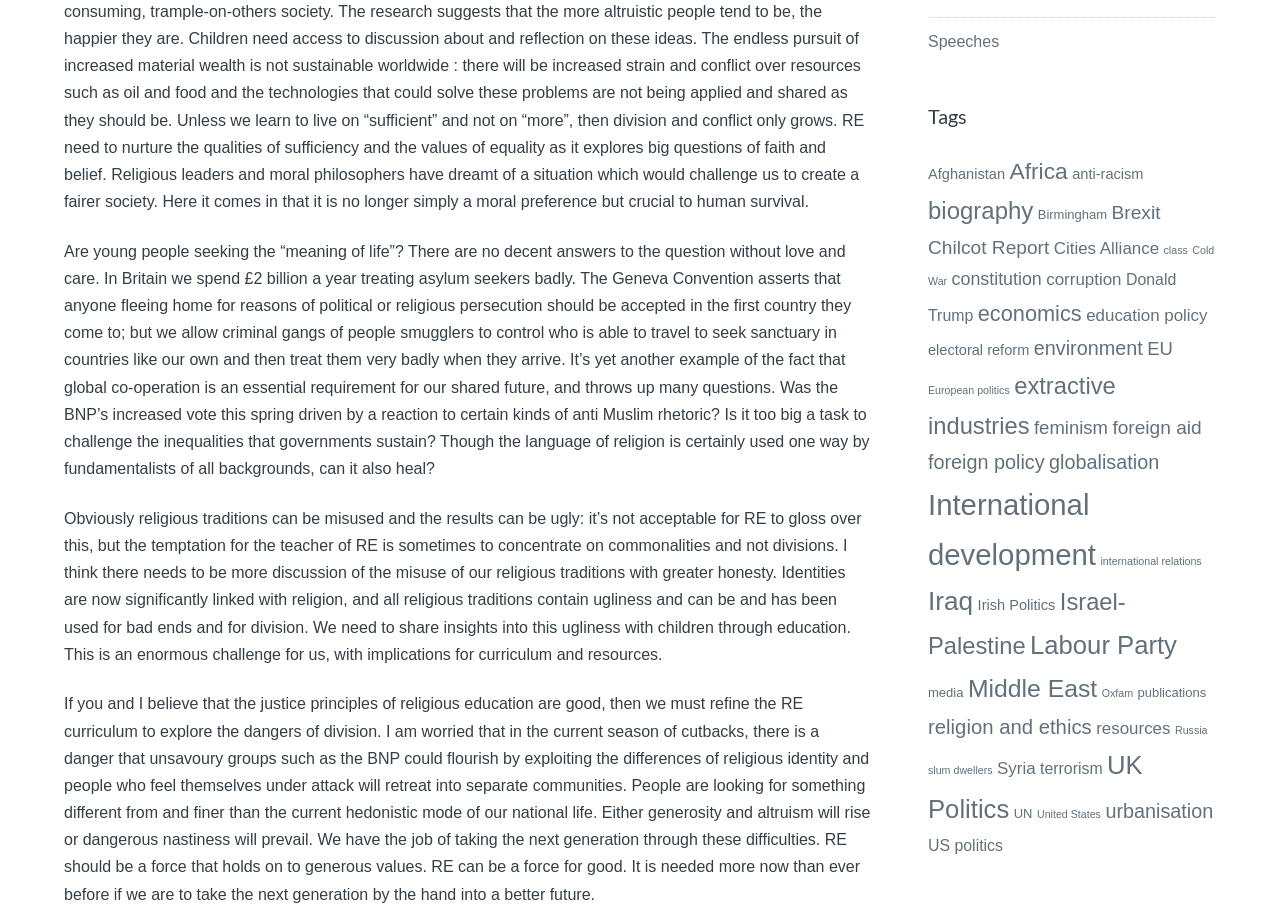Find the bounding box coordinates for the UI element that matches this description: "Middle East".

[0.756, 0.735, 0.857, 0.764]